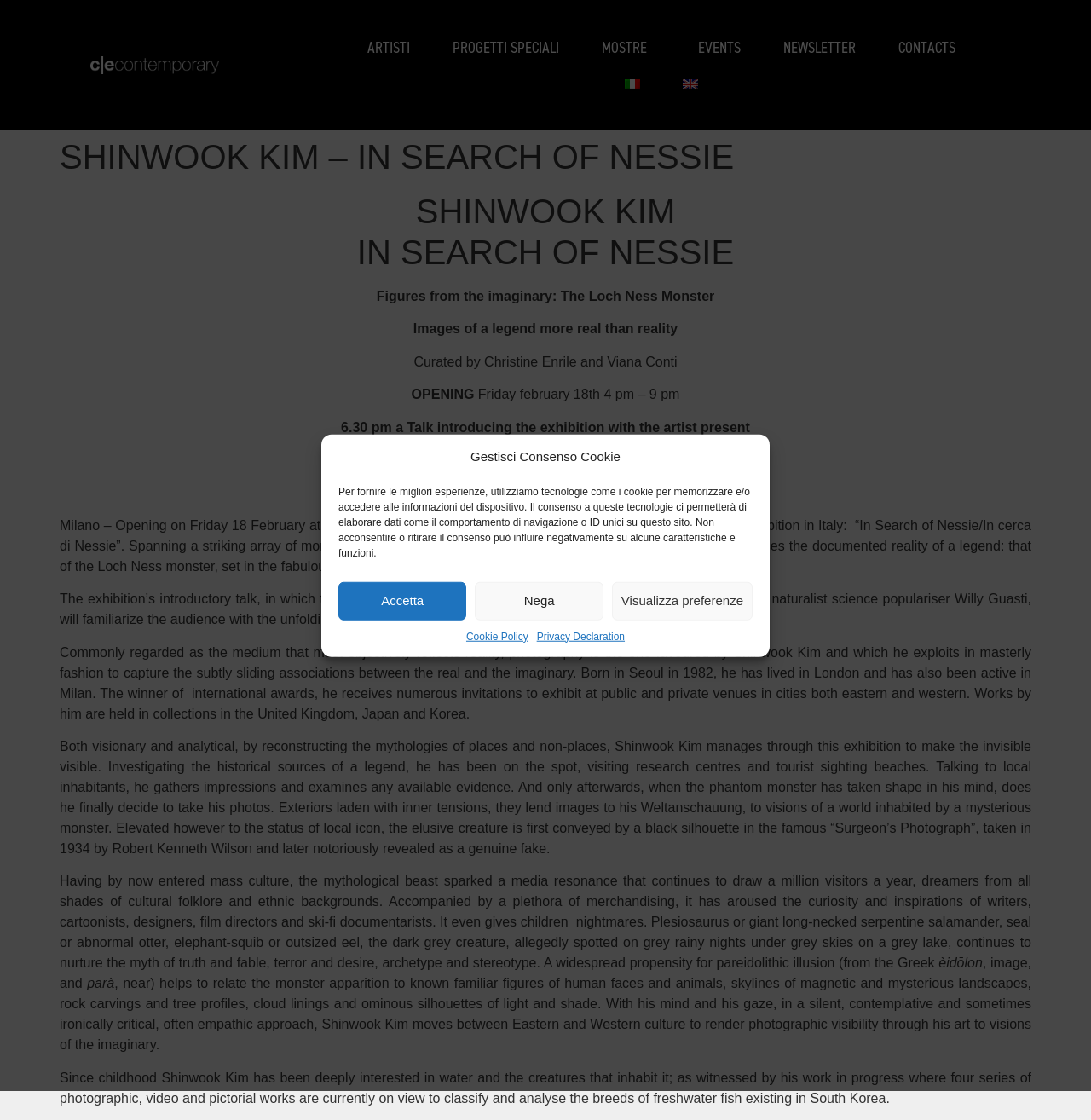Give a comprehensive overview of the webpage, including key elements.

The webpage is about an art exhibition titled "SHINWOOK KIM - IN SEARCH OF NESSIE" at CE Contemporary Milano. At the top, there is a dialog box for managing cookie consent, with buttons to accept, decline, or view preferences. Below this, there are links to various sections of the website, including "ARTISTI", "PROGETTI SPECIALI", "MOSTRE", "EVENTS", "NEWSLETTER", and "CONTACTS". The language of the website can be switched between Italian and English.

The main content of the webpage is about the exhibition, which is curated by Christine Enrile and Viana Conti. The exhibition features the work of South Korean photographer Shinwook Kim, who explores the legend of the Loch Ness Monster through his photographs and videos. The exhibition will be open from February 18th to May 10th, 2022.

There are several paragraphs of text that provide more information about the exhibition and the artist. The text describes how Shinwook Kim uses photography to capture the subtle associations between reality and the imaginary, and how he has explored the myth of the Loch Ness Monster through his work. The text also mentions that the exhibition will feature a talk with the artist and curators, as well as a naturalist science popularizer.

The webpage has a clean and organized layout, with clear headings and concise text. The text is divided into sections, with headings that provide a clear structure to the content. There are no images on the page, but there are several links to other sections of the website. Overall, the webpage provides a clear and concise overview of the exhibition and the artist's work.